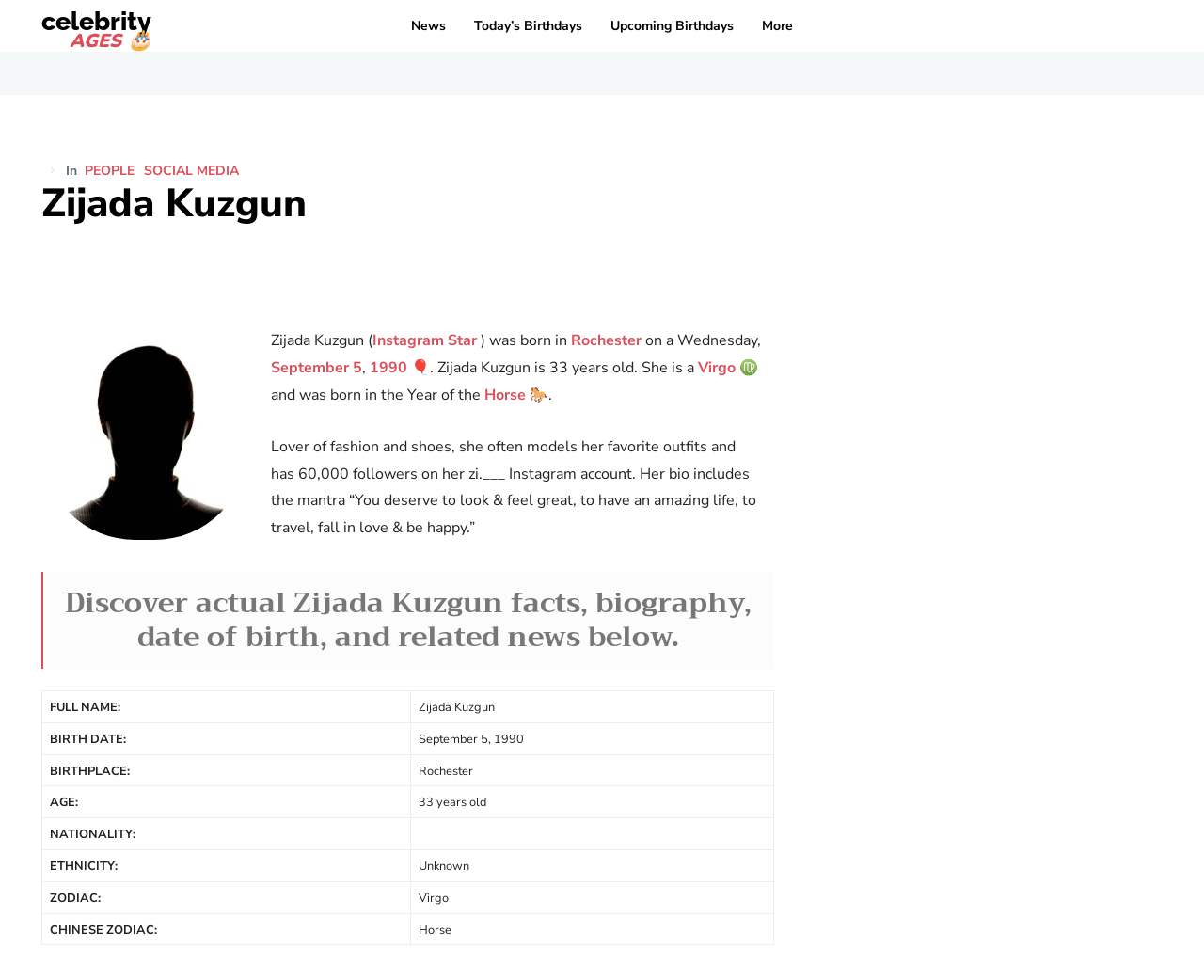Please reply to the following question using a single word or phrase: 
How many followers does Zijada Kuzgun have on her Instagram account?

60,000